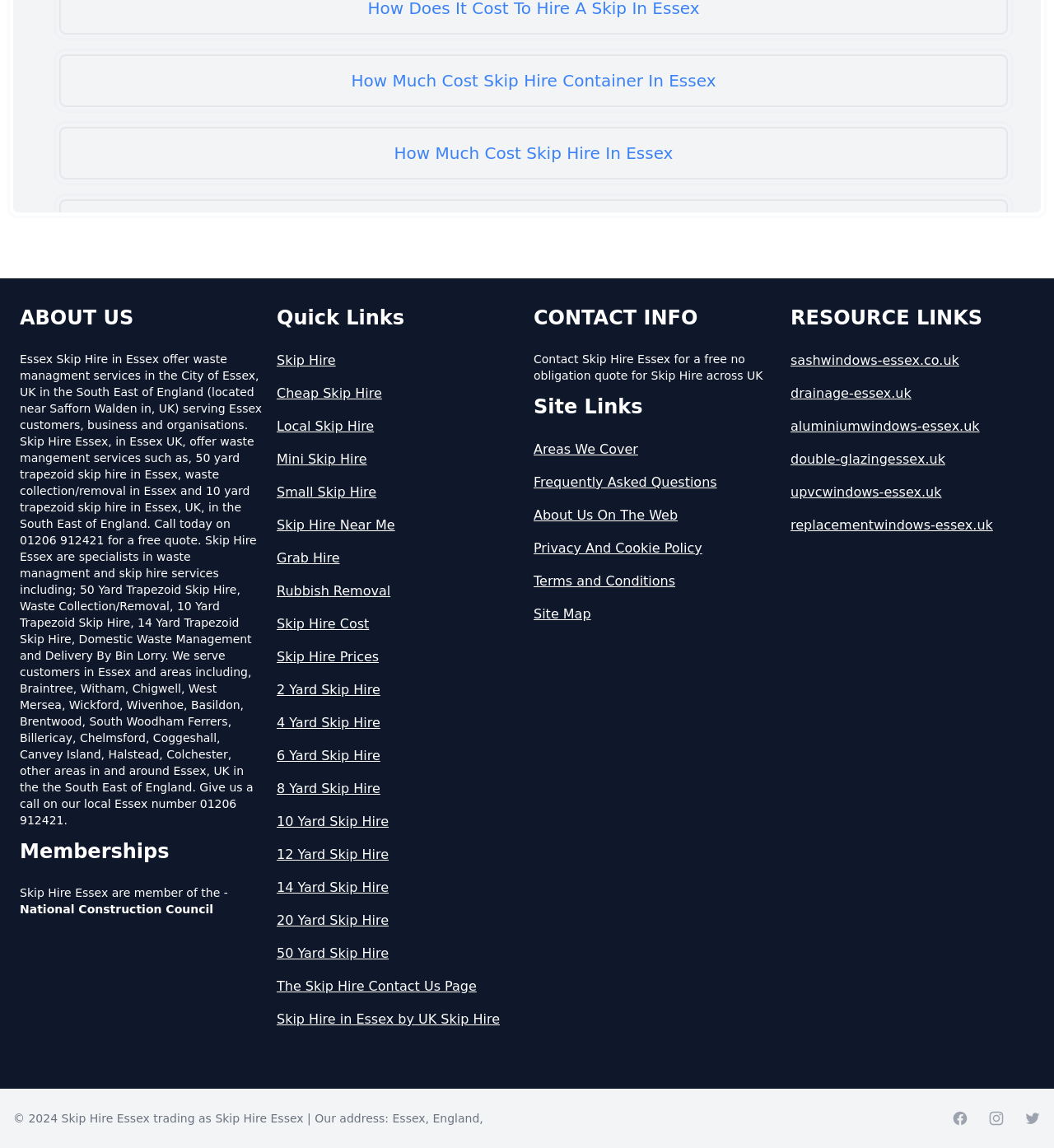How many types of skip hire services are listed in the Quick Links section?
Answer the question with as much detail as possible.

In the Quick Links section, there are 14 links related to skip hire services, including 'Skip Hire', 'Cheap Skip Hire', 'Local Skip Hire', and so on. By counting these links, we can determine that there are 14 types of skip hire services listed.